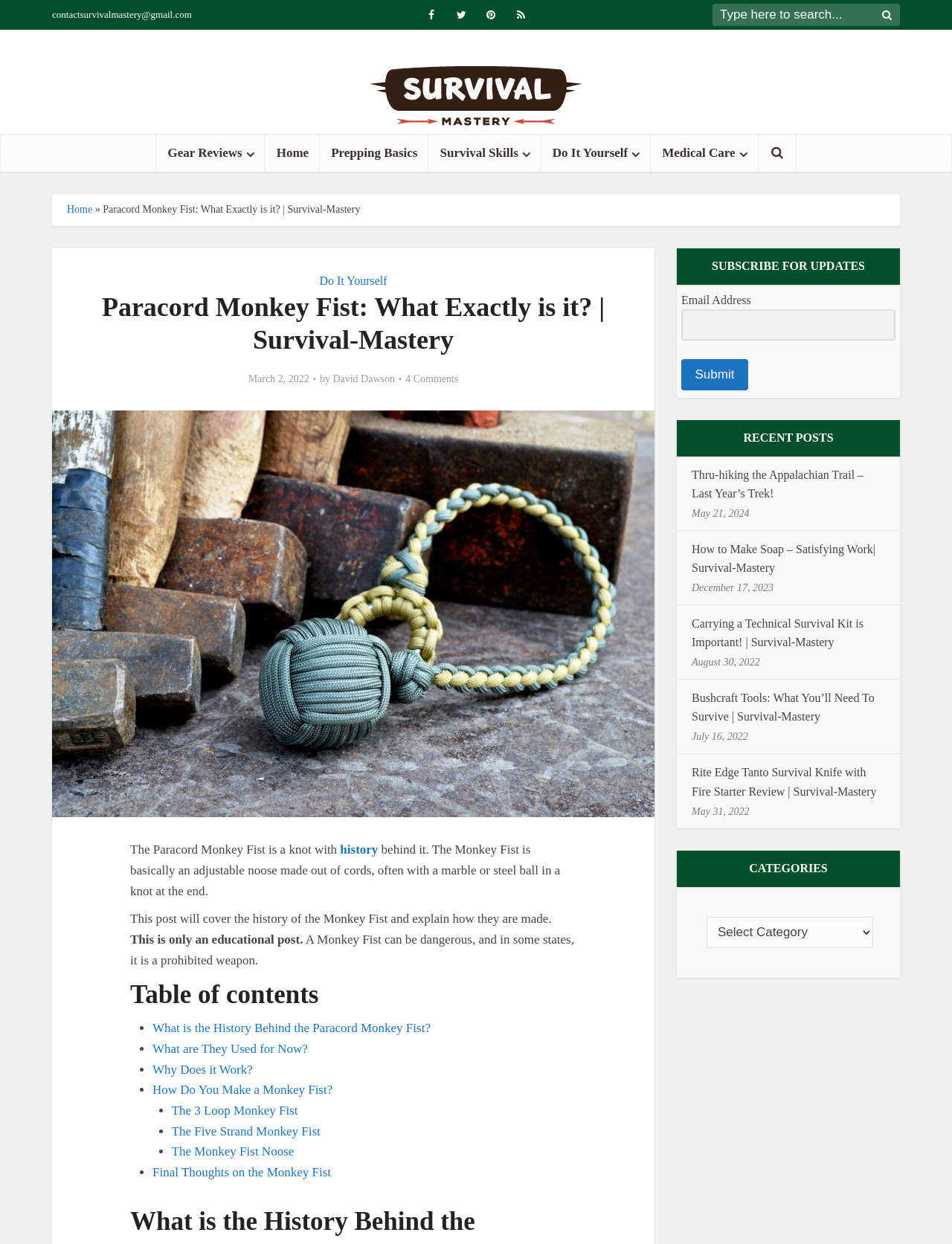Locate the bounding box coordinates of the clickable area needed to fulfill the instruction: "contact the website owner".

[0.055, 0.007, 0.201, 0.016]